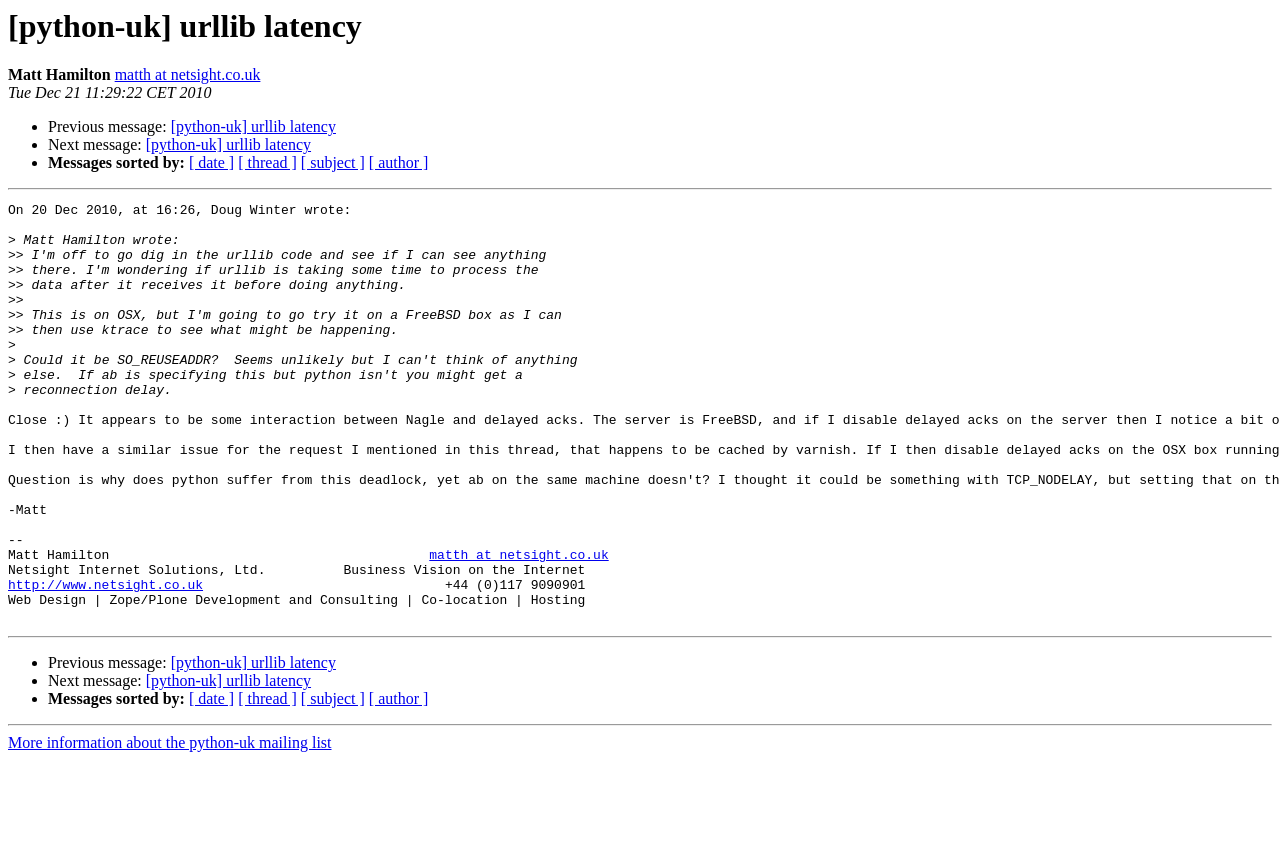How many links are there to navigate to previous or next messages?
Use the image to give a comprehensive and detailed response to the question.

I counted the links with the text 'Previous message:' and 'Next message:' and found six links in total.